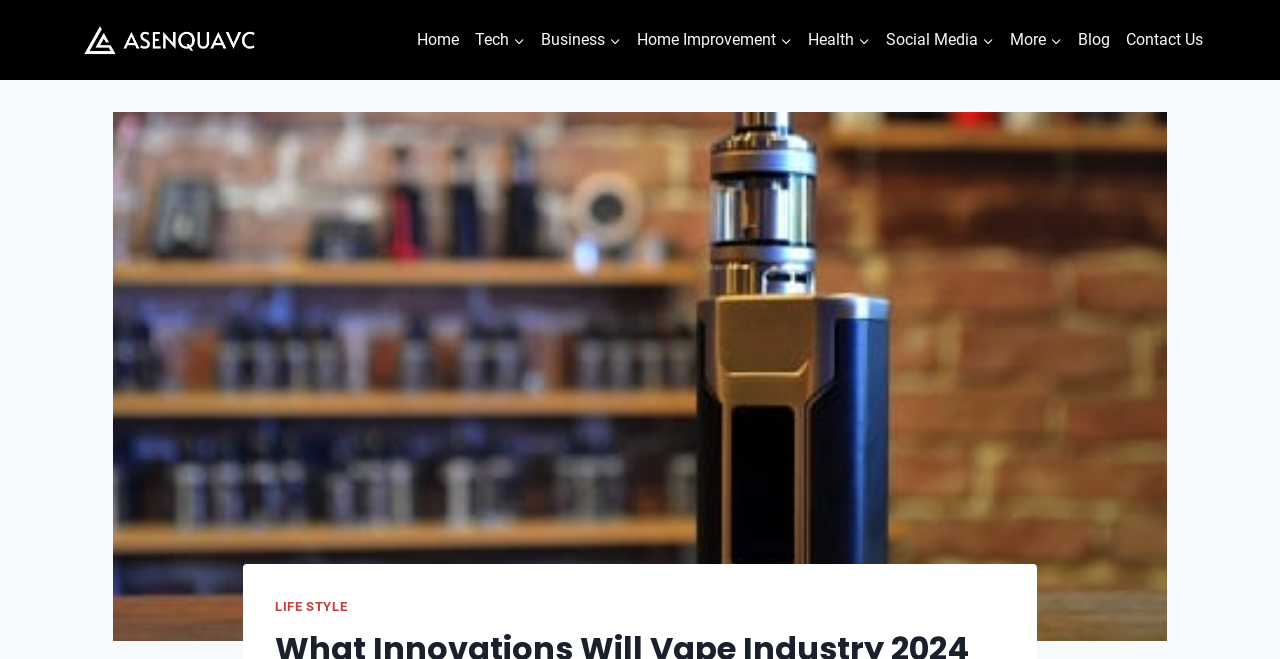Based on the element description: "aria-label="Instagram"", identify the UI element and provide its bounding box coordinates. Use four float numbers between 0 and 1, [left, top, right, bottom].

None